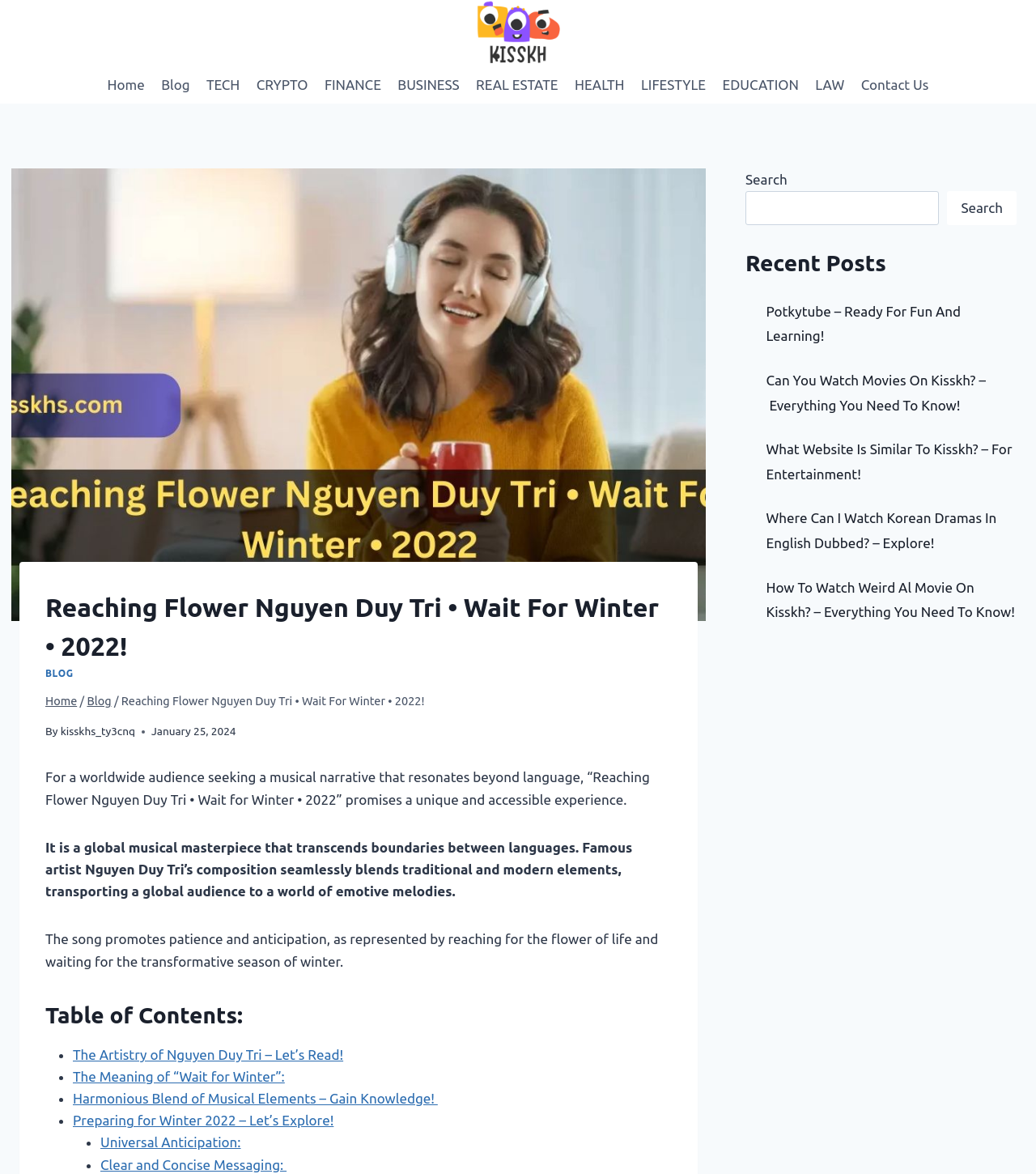What type of content is listed under 'Recent Posts'? Analyze the screenshot and reply with just one word or a short phrase.

Blog posts